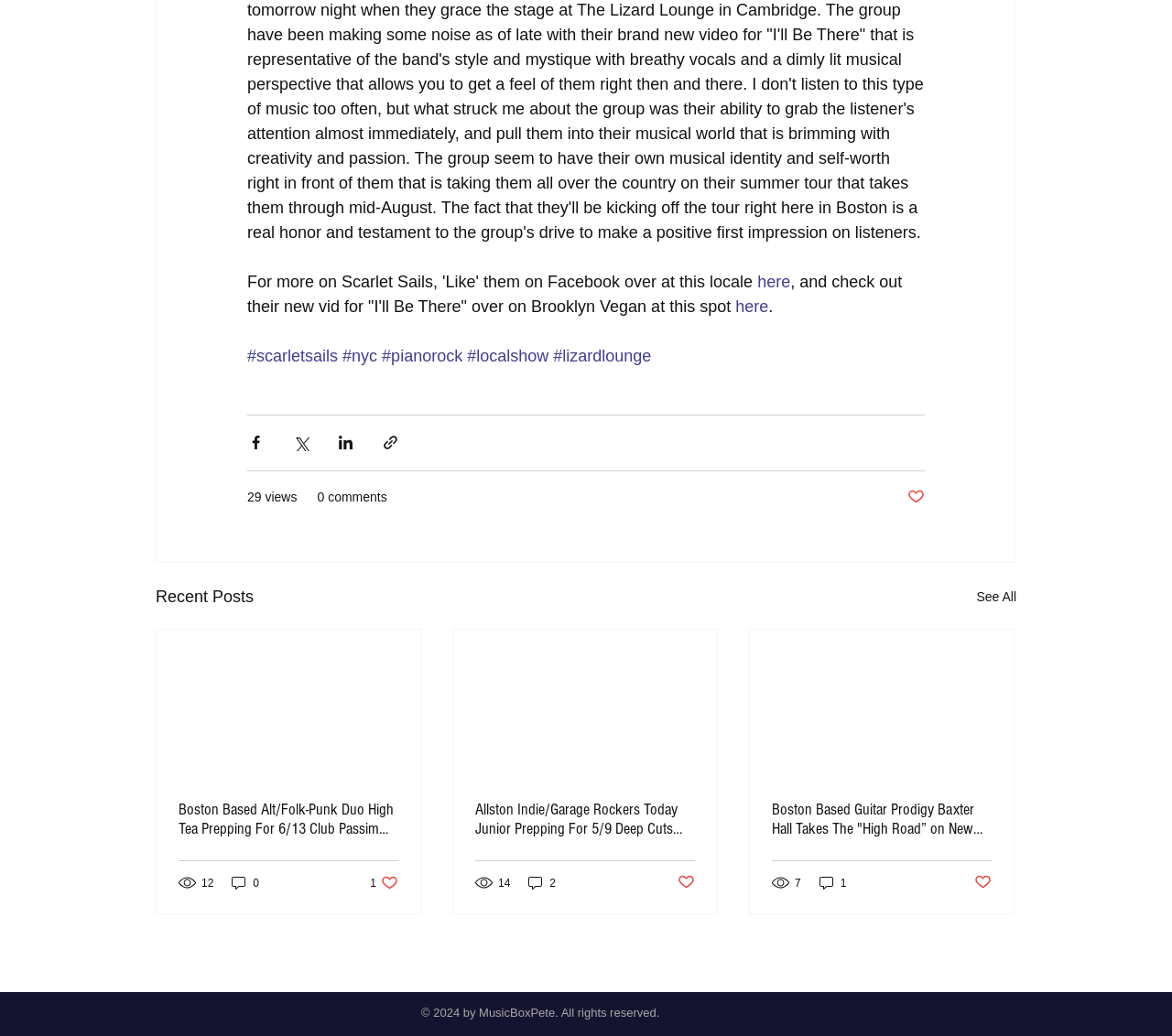What type of content is on this webpage?
Answer the question with a thorough and detailed explanation.

Based on the links and text on the webpage, it appears to be a music blog or news site, with articles and posts about music-related topics, such as band news and upcoming shows.